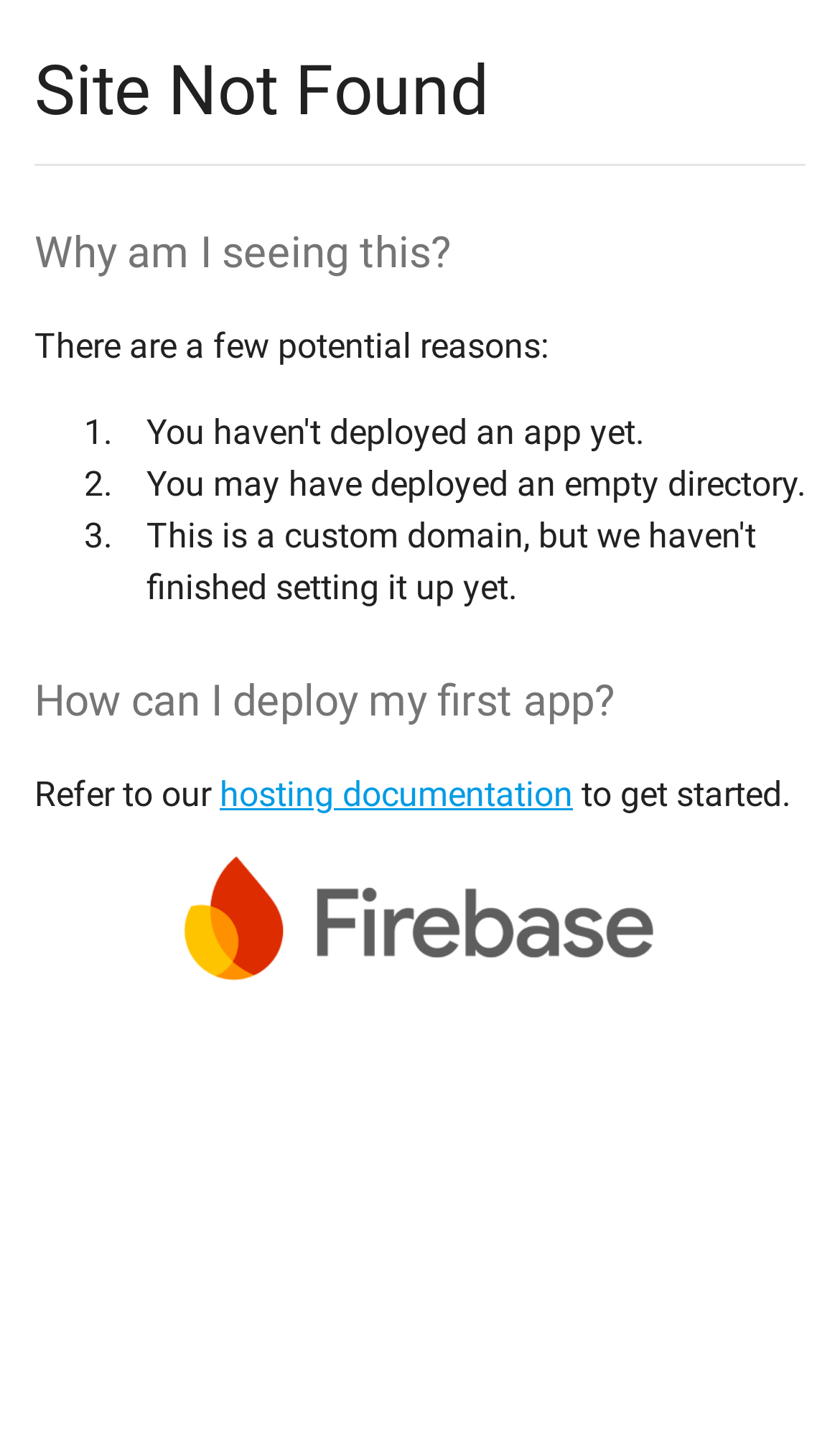Determine the bounding box coordinates of the UI element described below. Use the format (top-left x, top-left y, bottom-right x, bottom-right y) with floating point numbers between 0 and 1: hosting documentation

[0.262, 0.541, 0.682, 0.569]